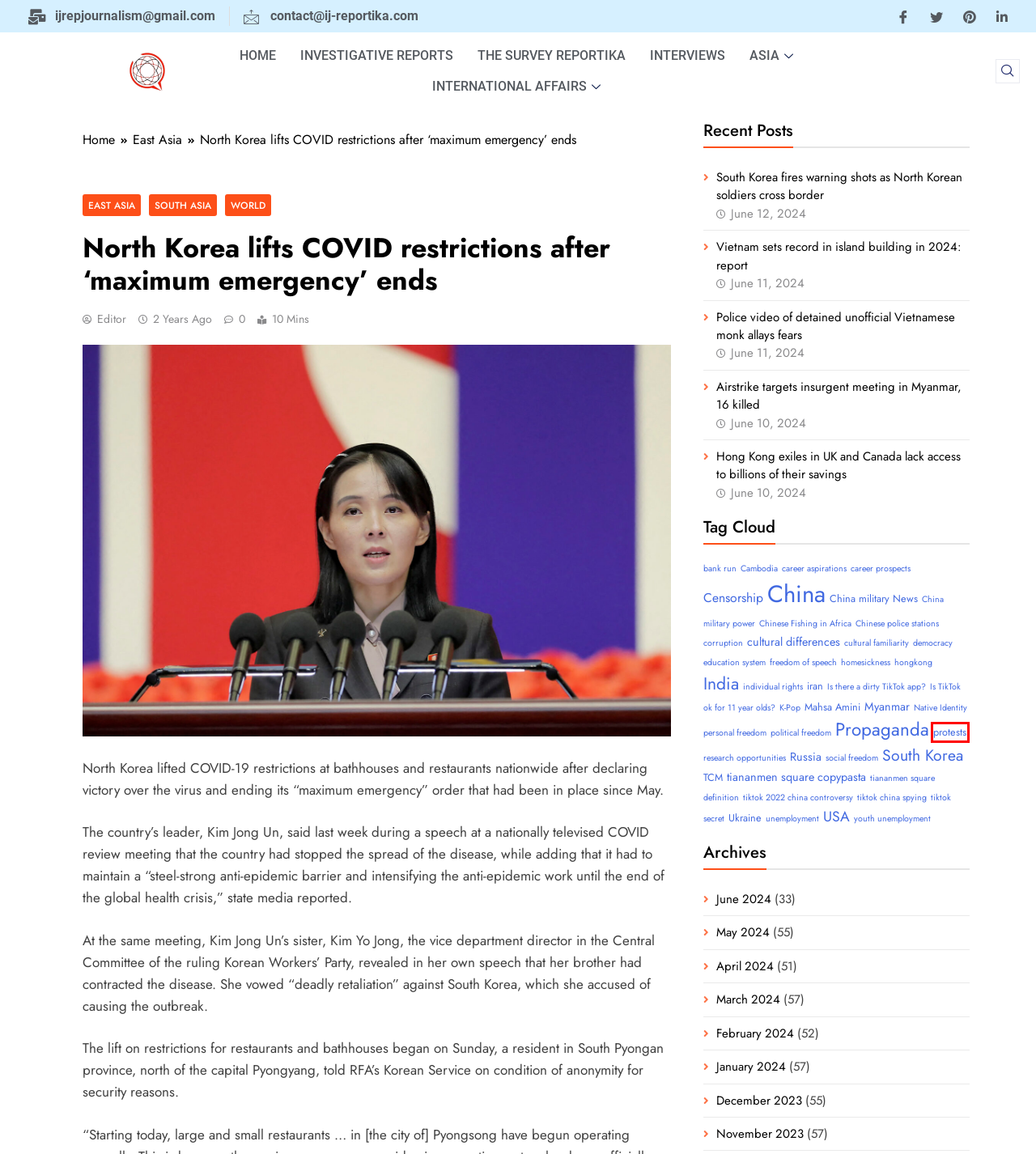Given a webpage screenshot with a UI element marked by a red bounding box, choose the description that best corresponds to the new webpage that will appear after clicking the element. The candidates are:
A. December 2023 - Investigative Journalism Reportika
B. Is TikTok ok for 11 year olds? Archives - Investigative Journalism Reportika
C. protests Archives - Investigative Journalism Reportika
D. China military News Archives - Investigative Journalism Reportika
E. South Asia Archives - Investigative Journalism Reportika
F. China Archives - Investigative Journalism Reportika
G. education system Archives - Investigative Journalism Reportika
H. World Archives - Investigative Journalism Reportika

C